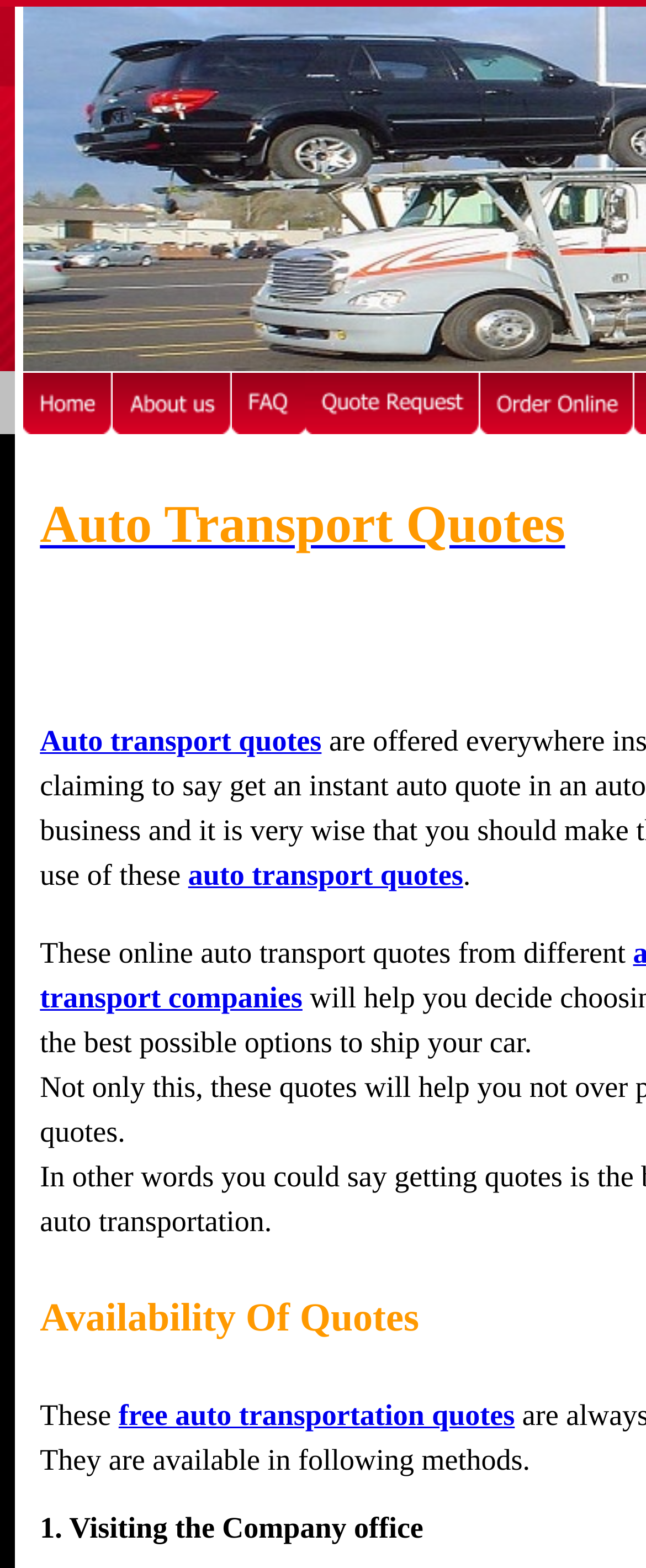Please identify the primary heading on the webpage and return its text.

Auto Transport Quotes